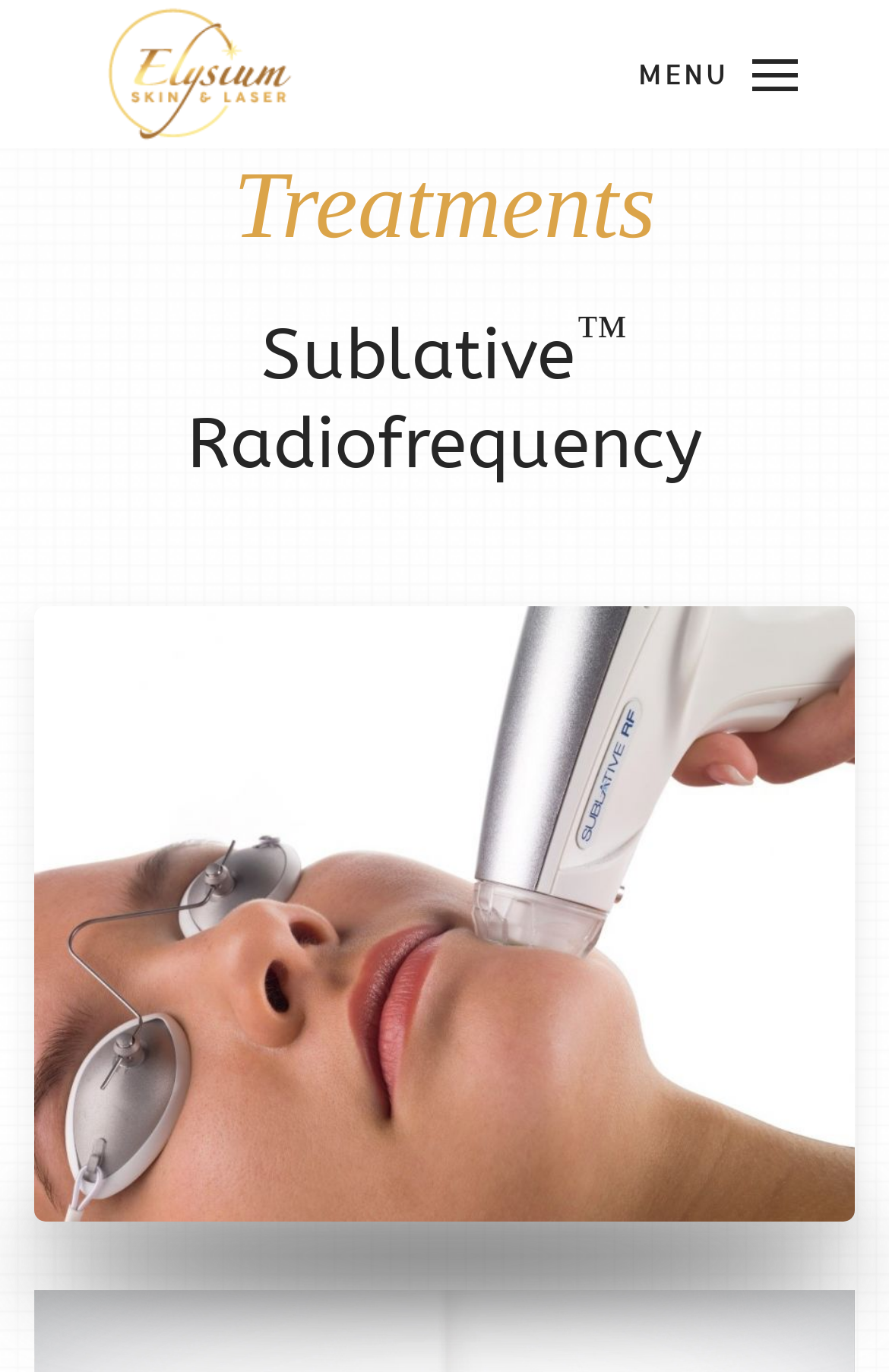Give a short answer to this question using one word or a phrase:
What is the main treatment category on this webpage?

Treatments